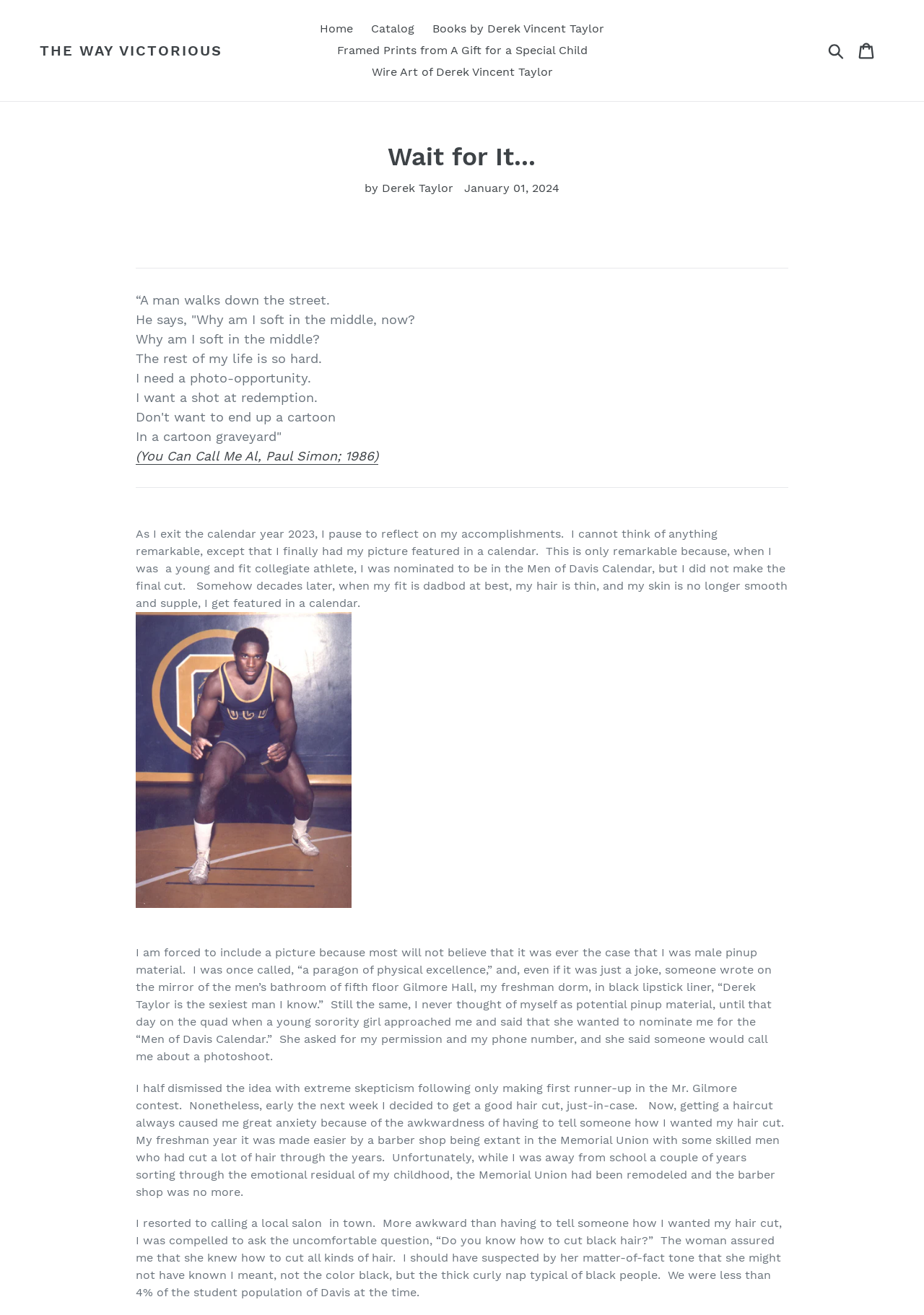Provide a comprehensive caption for the webpage.

This webpage appears to be a personal blog or journal entry by Derek Taylor, with a focus on his reflections and experiences. At the top of the page, there is a navigation menu with links to "Home", "Catalog", "Books by Derek Vincent Taylor", "Framed Prints from A Gift for a Special Child", and "Wire Art of Derek Vincent Taylor". On the right side of the navigation menu, there is a search button and a link to a cart.

Below the navigation menu, the title "Wait for It... – The Way Victorious" is prominently displayed. Underneath the title, there is a blockquote with a poem or lyrics, which starts with "A man walks down the street. He says, 'Why am I soft in the middle, now? Why am I soft in the middle? The rest of my life is so hard.'"

Following the blockquote, there is a section of text where Derek Taylor reflects on his accomplishments in 2023, mentioning that he finally had his picture featured in a calendar. He shares a humorous anecdote about being nominated for the "Men of Davis Calendar" in his college days but not making the cut, and how he eventually got featured in a calendar despite his current physical appearance.

The text continues with Derek Taylor sharing more stories about his experiences, including his anxiety about getting a haircut and his encounter with a local salon. The webpage has a personal and introspective tone, with Derek Taylor sharing his thoughts and experiences in a conversational style.